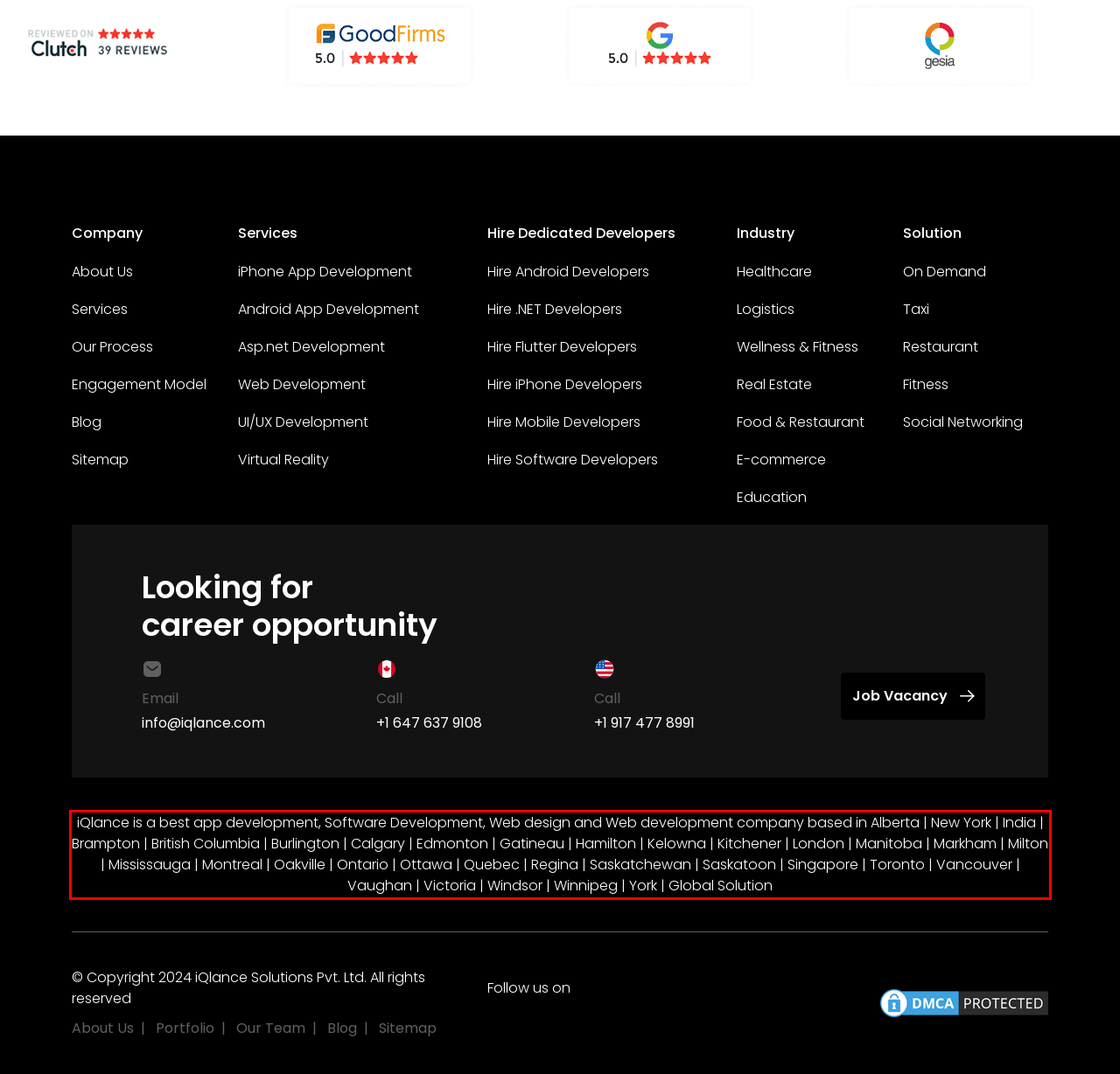Given a webpage screenshot, identify the text inside the red bounding box using OCR and extract it.

iQlance is a best app development, Software Development, Web design and Web development company based in Alberta | New York | India | Brampton | British Columbia | Burlington | Calgary | Edmonton | Gatineau | Hamilton | Kelowna | Kitchener | London | Manitoba | Markham | Milton | Mississauga | Montreal | Oakville | Ontario | Ottawa | Quebec | Regina | Saskatchewan | Saskatoon | Singapore | Toronto | Vancouver | Vaughan | Victoria | Windsor | Winnipeg | York | Global Solution